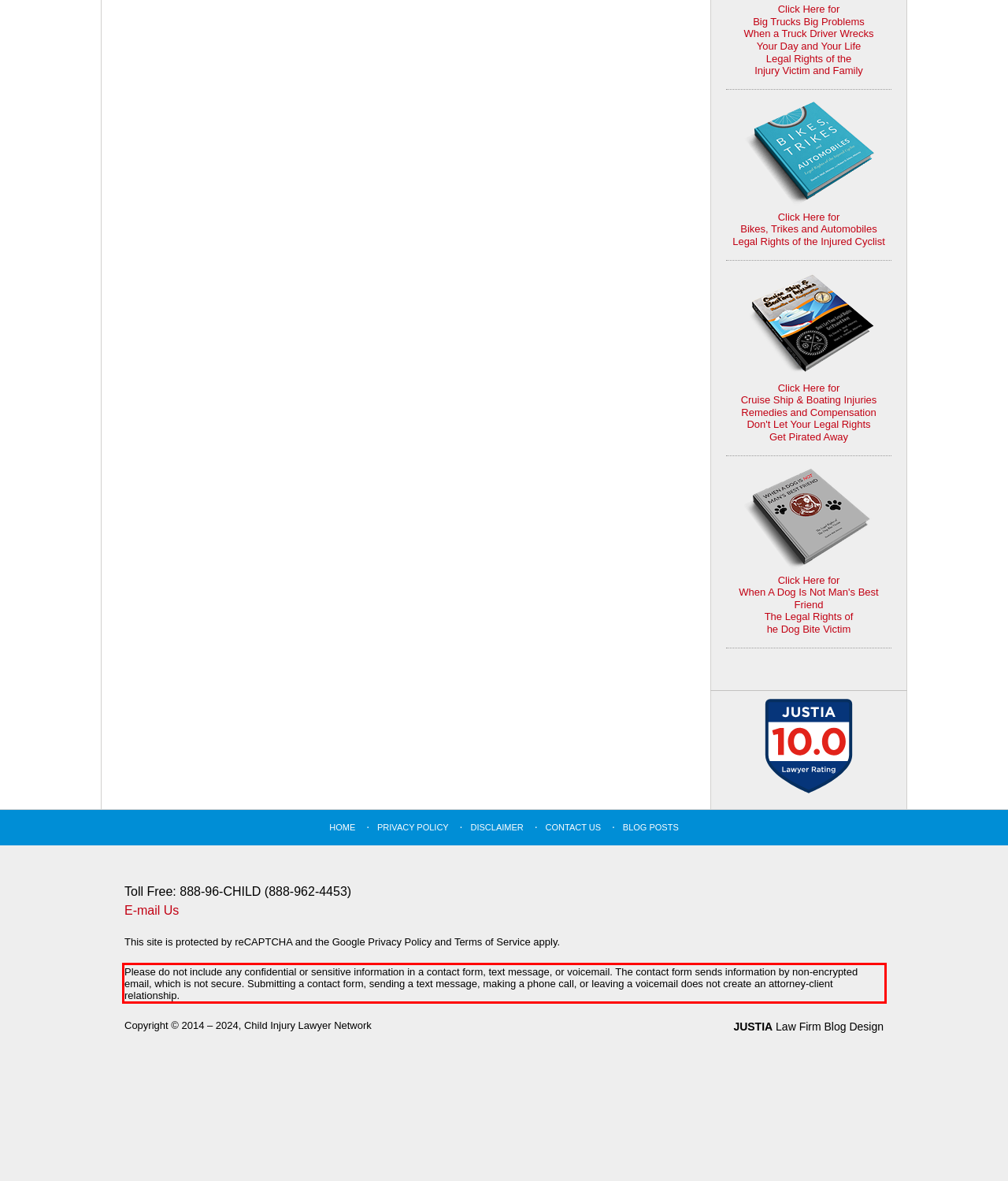Given a screenshot of a webpage containing a red rectangle bounding box, extract and provide the text content found within the red bounding box.

Please do not include any confidential or sensitive information in a contact form, text message, or voicemail. The contact form sends information by non-encrypted email, which is not secure. Submitting a contact form, sending a text message, making a phone call, or leaving a voicemail does not create an attorney-client relationship.